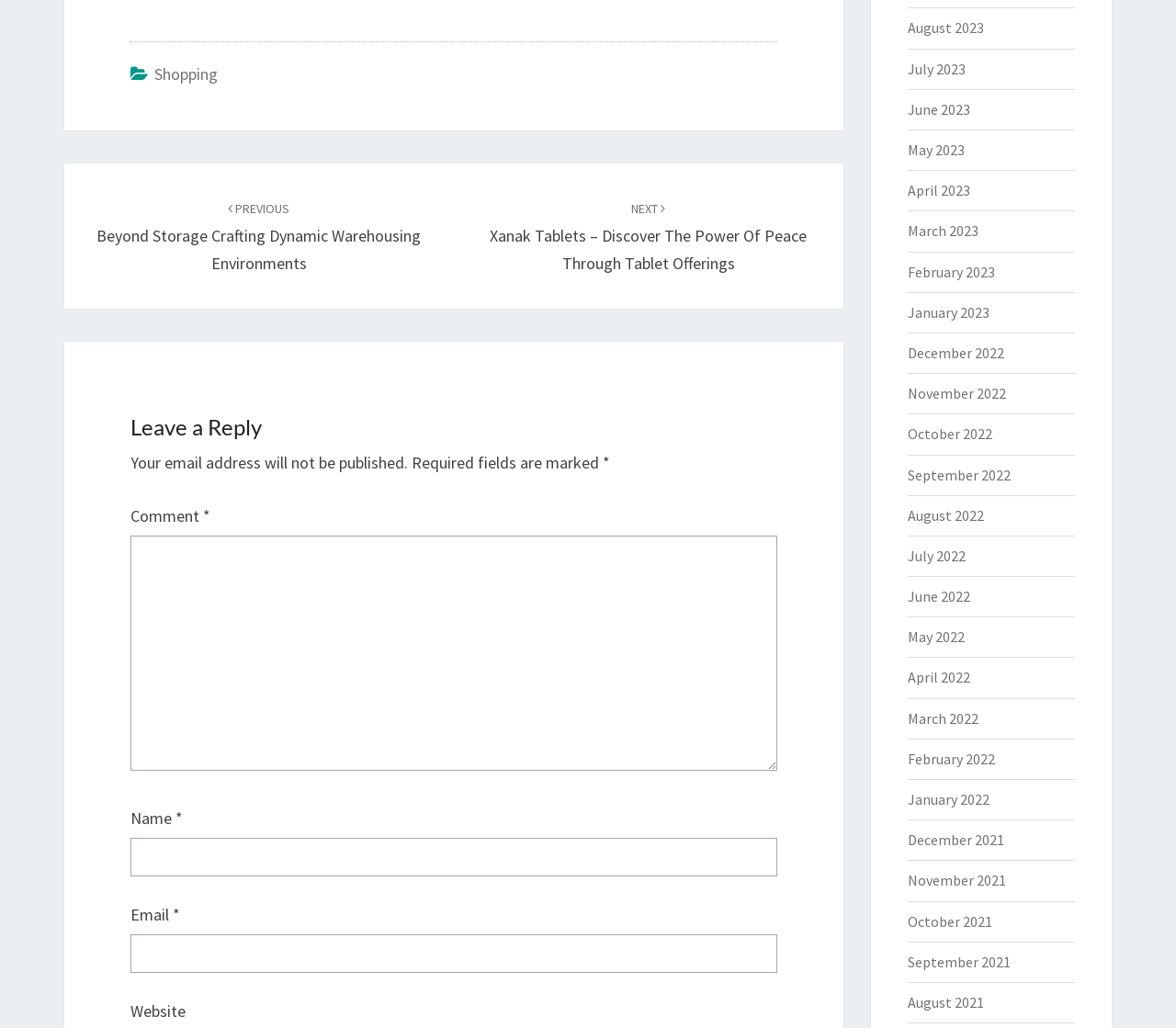Locate the bounding box coordinates of the clickable area to execute the instruction: "Enter a comment in the text box". Provide the coordinates as four float numbers between 0 and 1, represented as [left, top, right, bottom].

[0.111, 0.521, 0.661, 0.75]